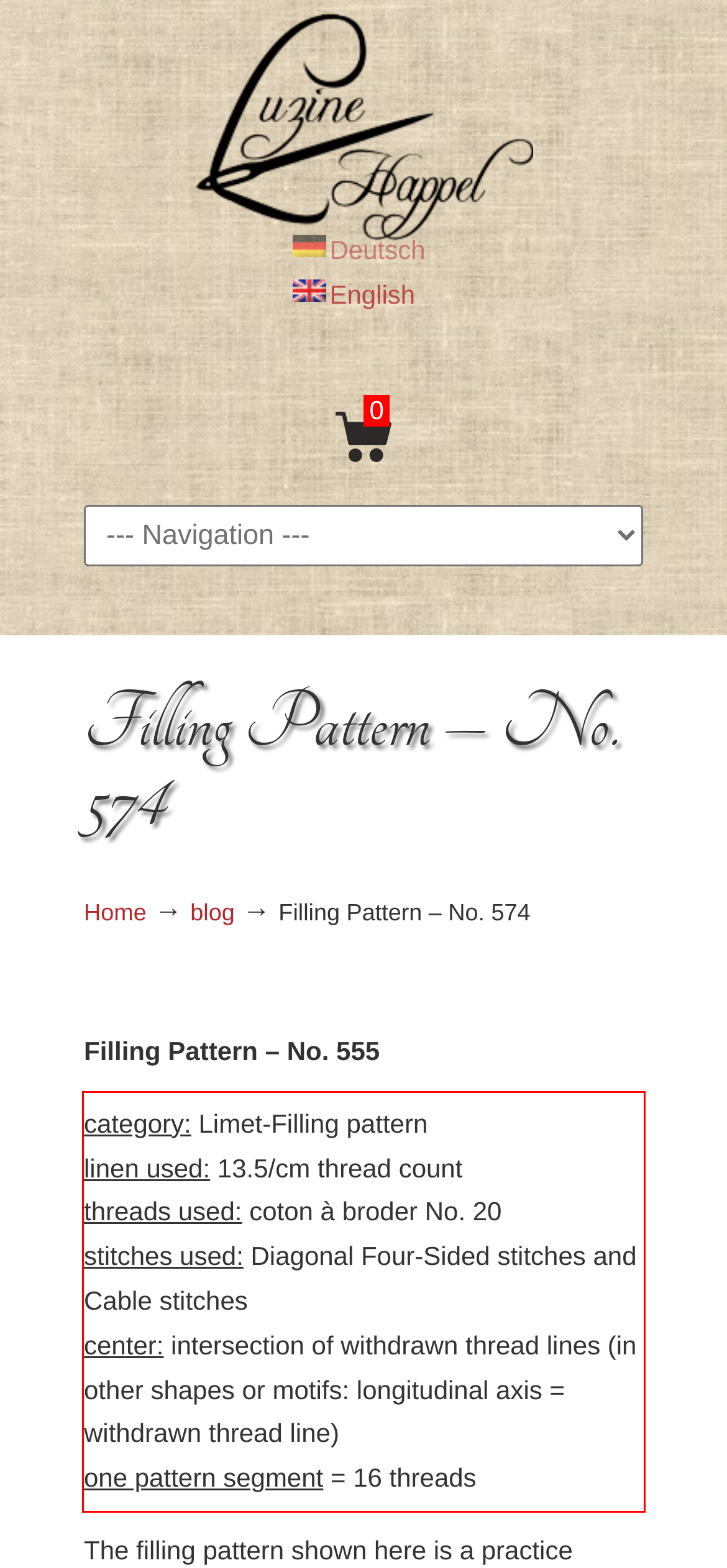Please examine the webpage screenshot and extract the text within the red bounding box using OCR.

category: Limet-Filling pattern linen used: 13.5/cm thread count threads used: coton à broder No. 20 stitches used: Diagonal Four-Sided stitches and Cable stitches center: intersection of withdrawn thread lines (in other shapes or motifs: longitudinal axis = withdrawn thread line) one pattern segment = 16 threads